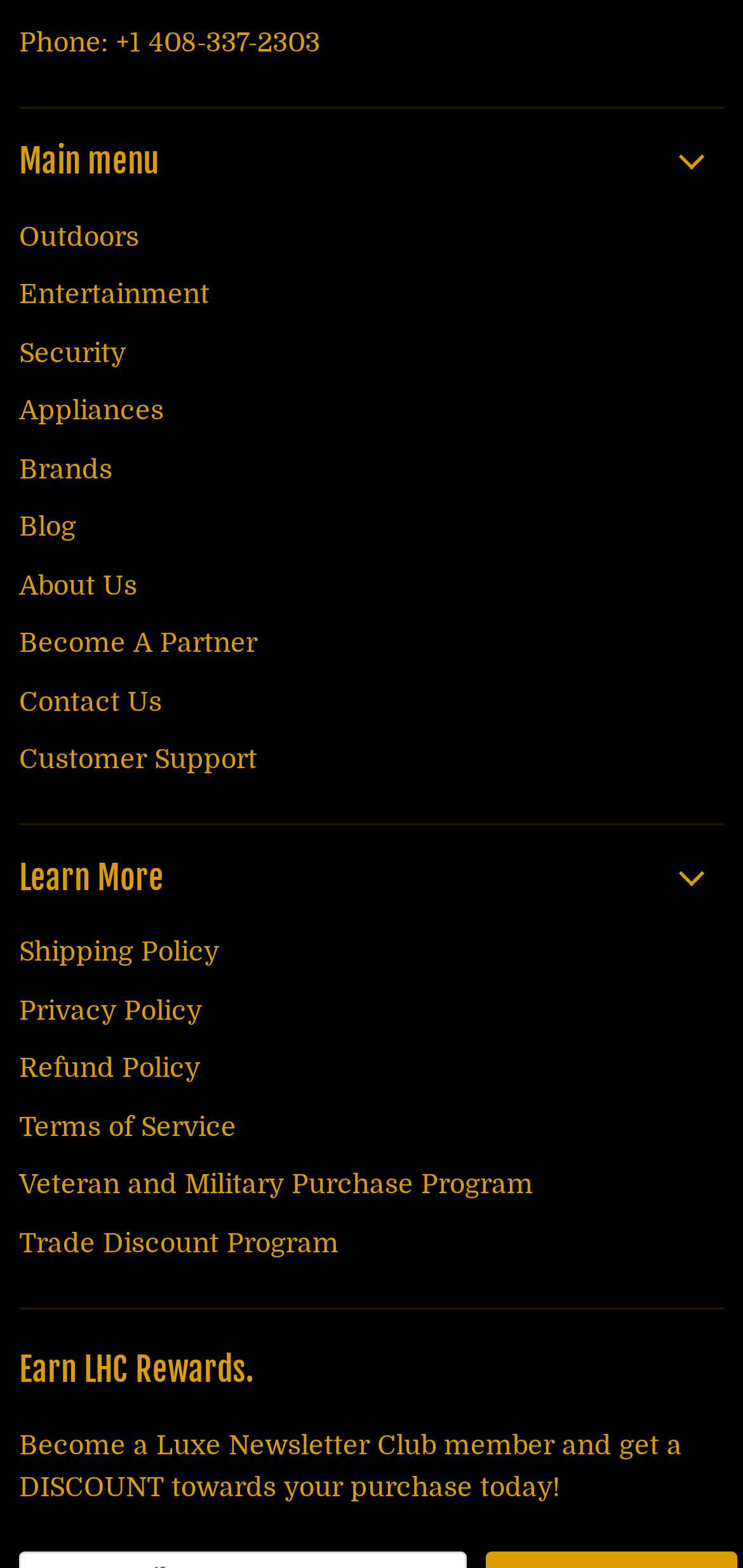Locate the bounding box coordinates of the clickable element to fulfill the following instruction: "View About Us". Provide the coordinates as four float numbers between 0 and 1 in the format [left, top, right, bottom].

[0.026, 0.363, 0.185, 0.382]